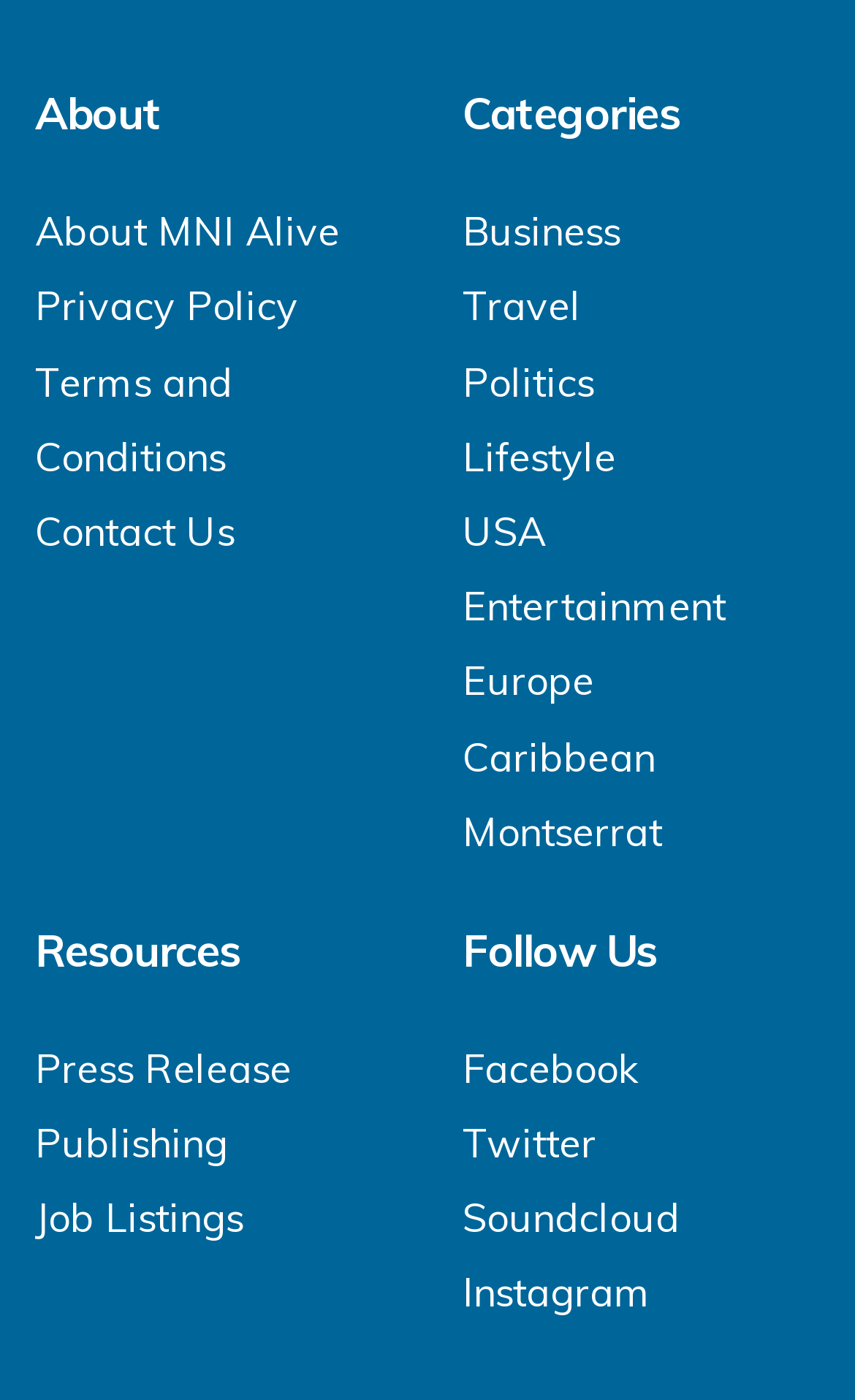Please determine the bounding box coordinates of the element's region to click in order to carry out the following instruction: "click on Pond Covers". The coordinates should be four float numbers between 0 and 1, i.e., [left, top, right, bottom].

None